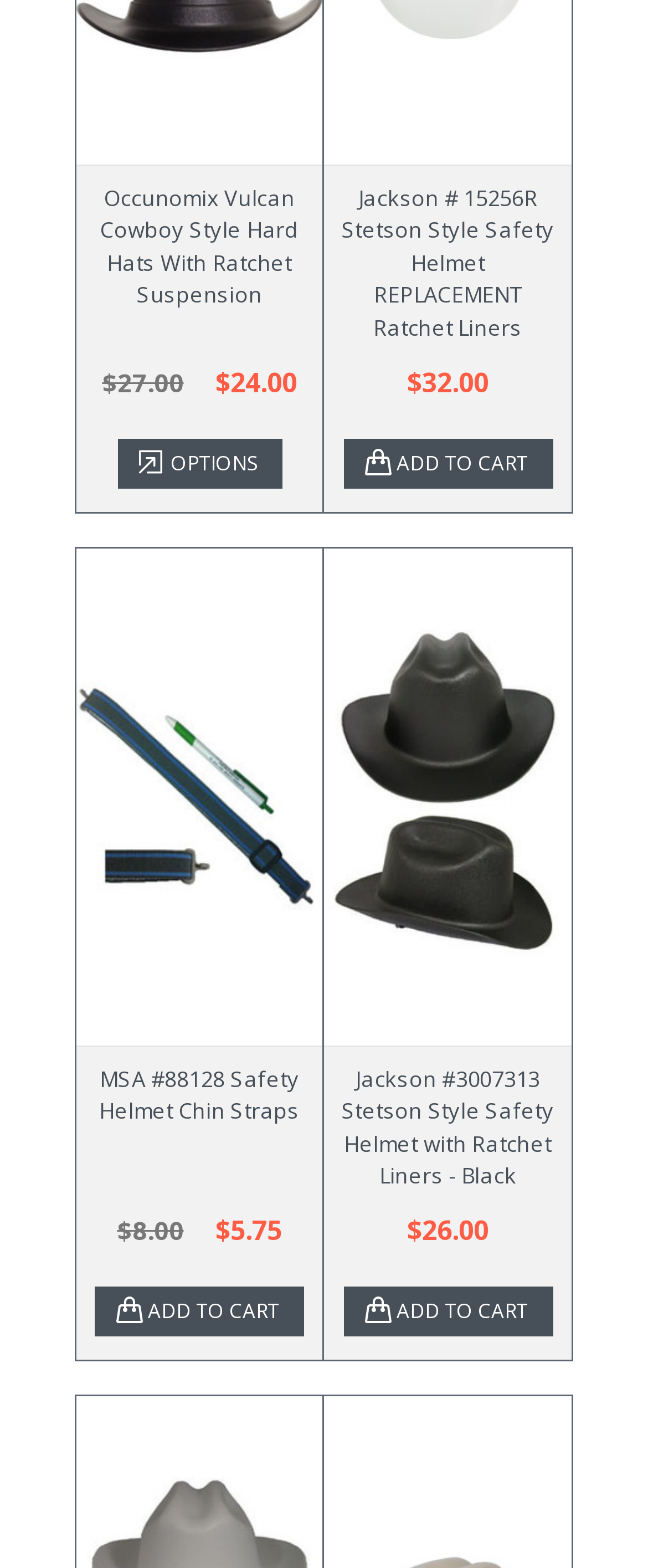Predict the bounding box coordinates of the area that should be clicked to accomplish the following instruction: "View MSA #88128 Safety Helmet Chin Straps details". The bounding box coordinates should consist of four float numbers between 0 and 1, i.e., [left, top, right, bottom].

[0.118, 0.349, 0.497, 0.666]